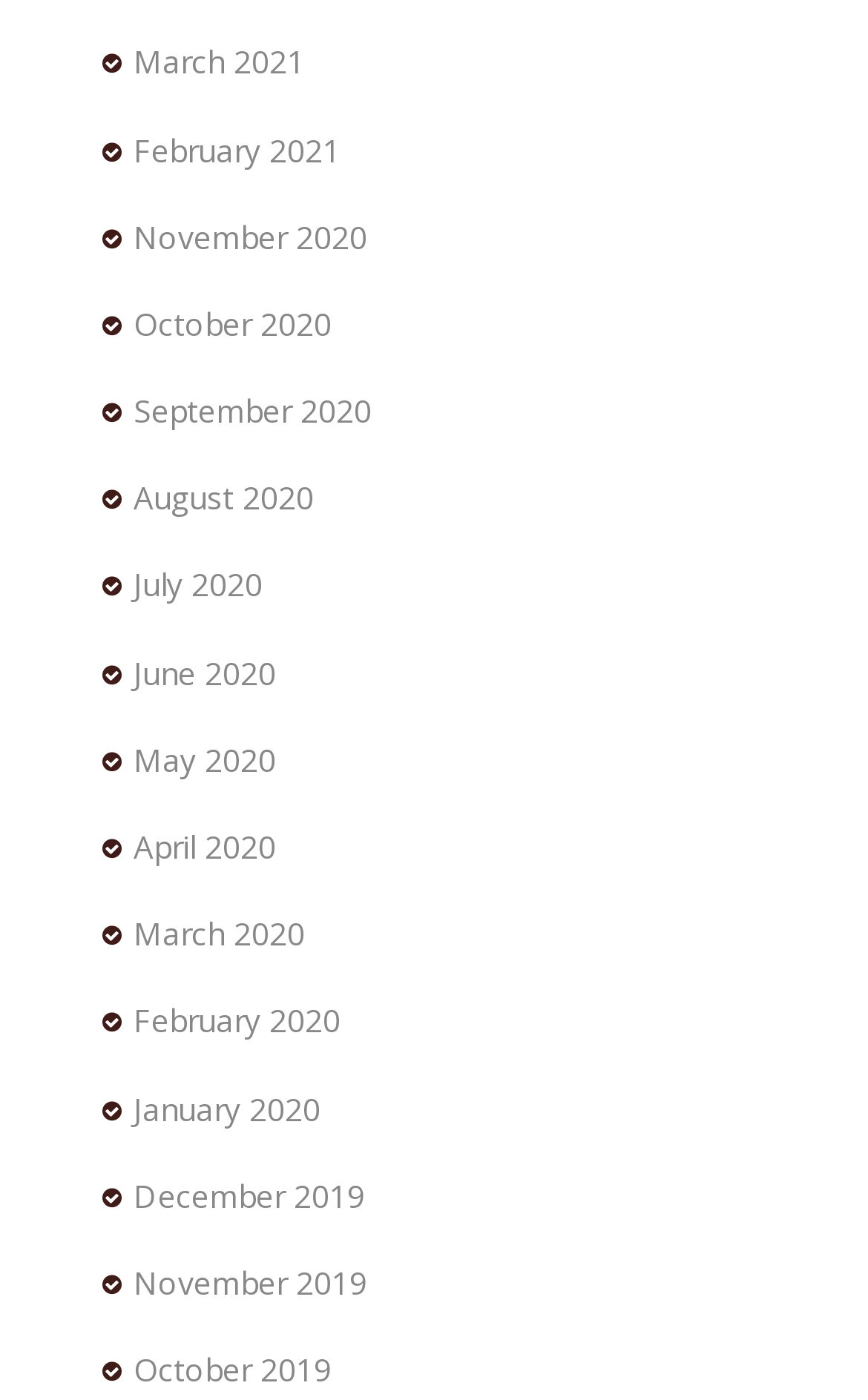Find the bounding box coordinates for the element that must be clicked to complete the instruction: "view March 2021". The coordinates should be four float numbers between 0 and 1, indicated as [left, top, right, bottom].

[0.154, 0.029, 0.351, 0.059]